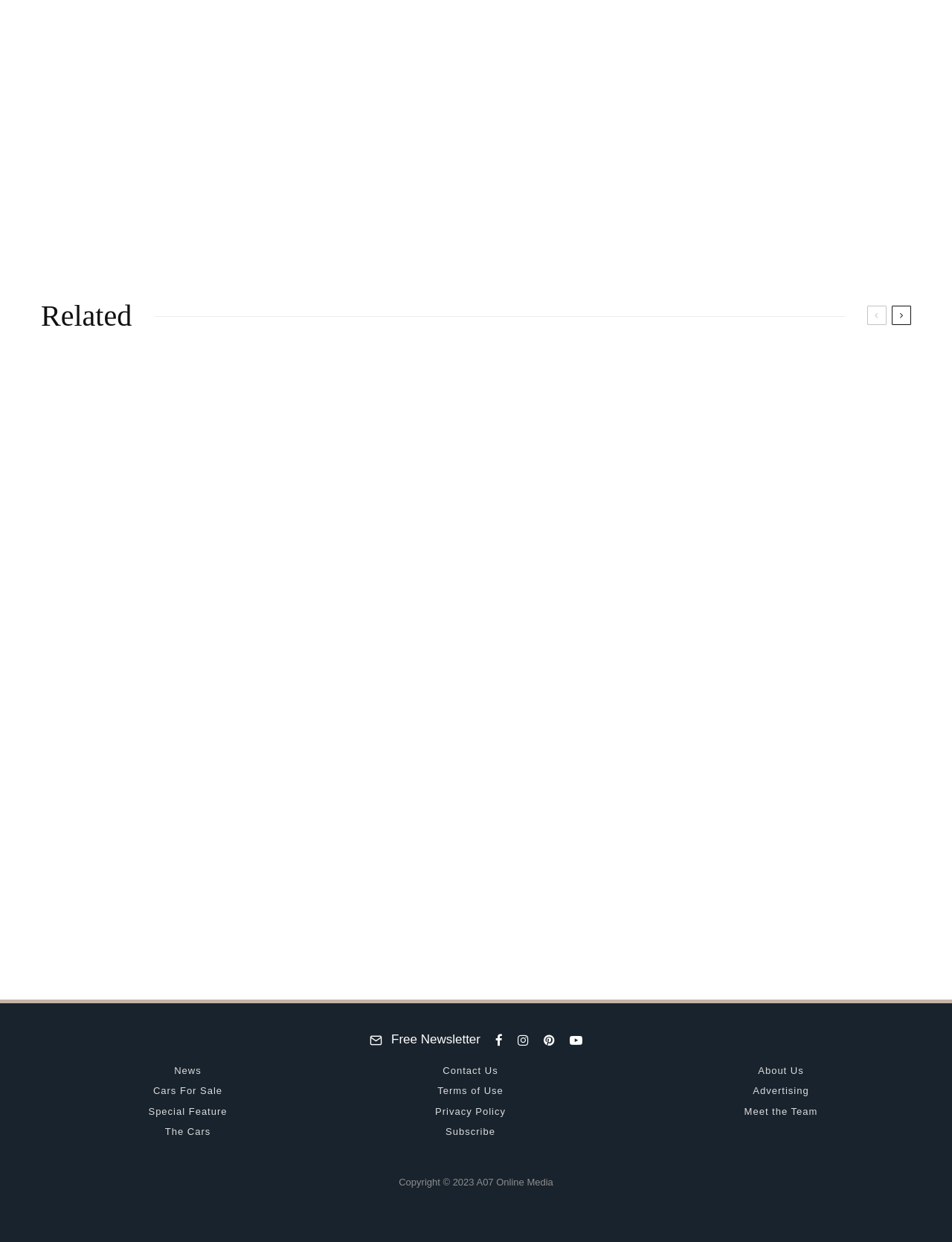What is the purpose of the links at the bottom of the page?
Examine the image and give a concise answer in one word or a short phrase.

Navigation and information